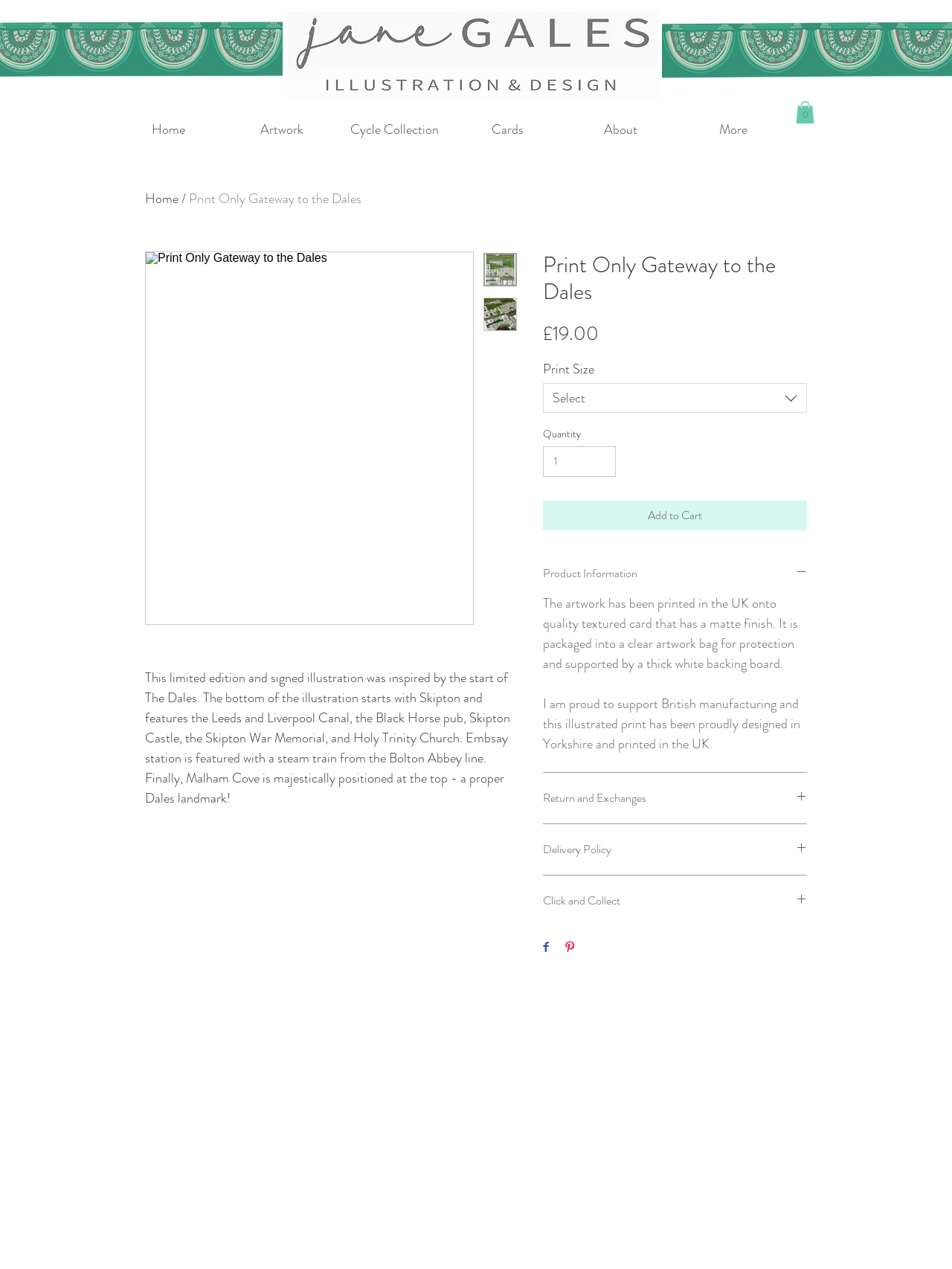Locate the bounding box coordinates of the clickable part needed for the task: "View the 'Print Only Gateway to the Dales' illustration".

[0.153, 0.199, 0.497, 0.492]